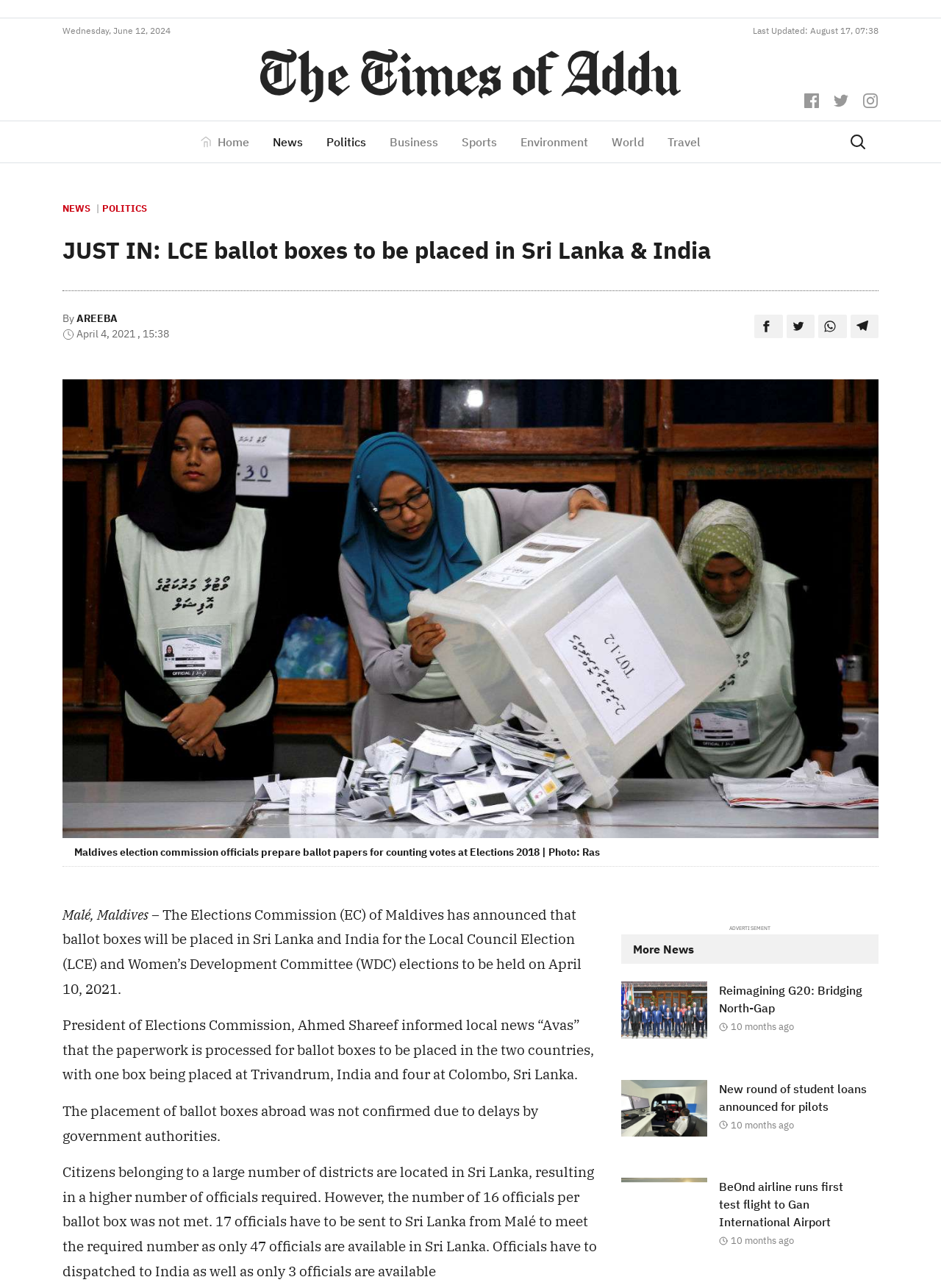Determine the bounding box coordinates of the area to click in order to meet this instruction: "Click the Facebook icon".

[0.855, 0.071, 0.873, 0.083]